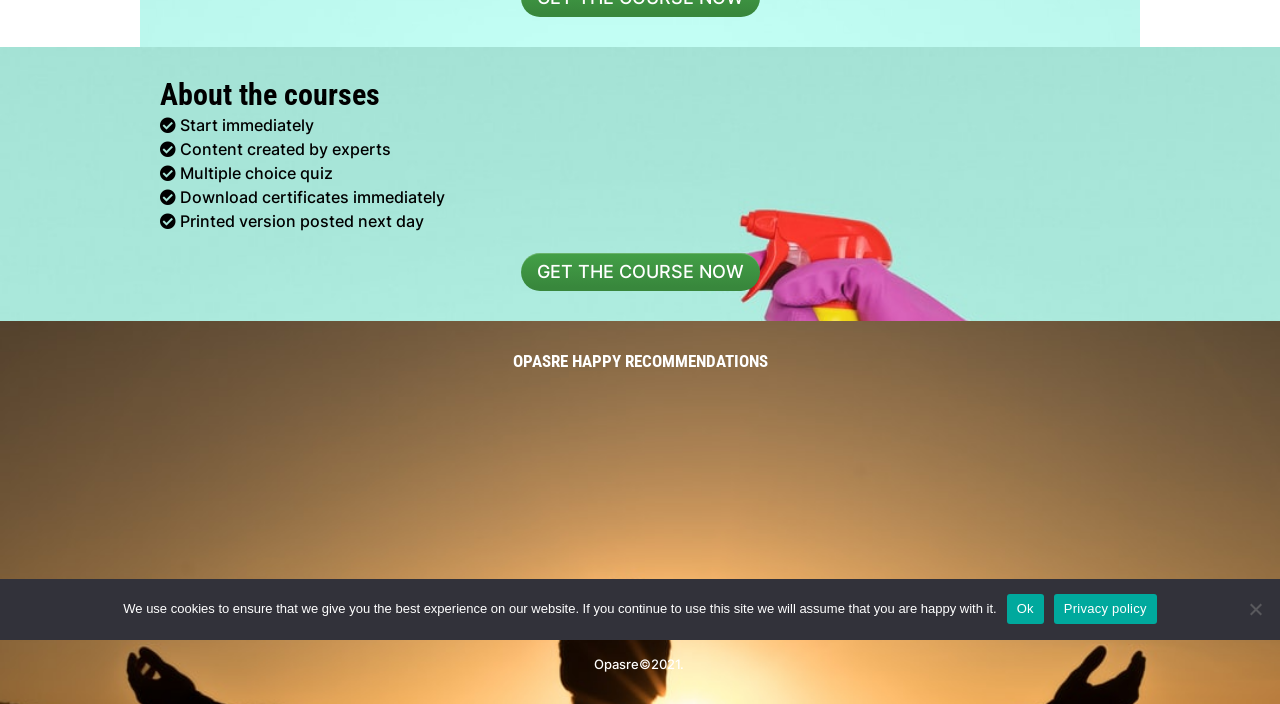Given the element description "Ok" in the screenshot, predict the bounding box coordinates of that UI element.

[0.786, 0.843, 0.815, 0.886]